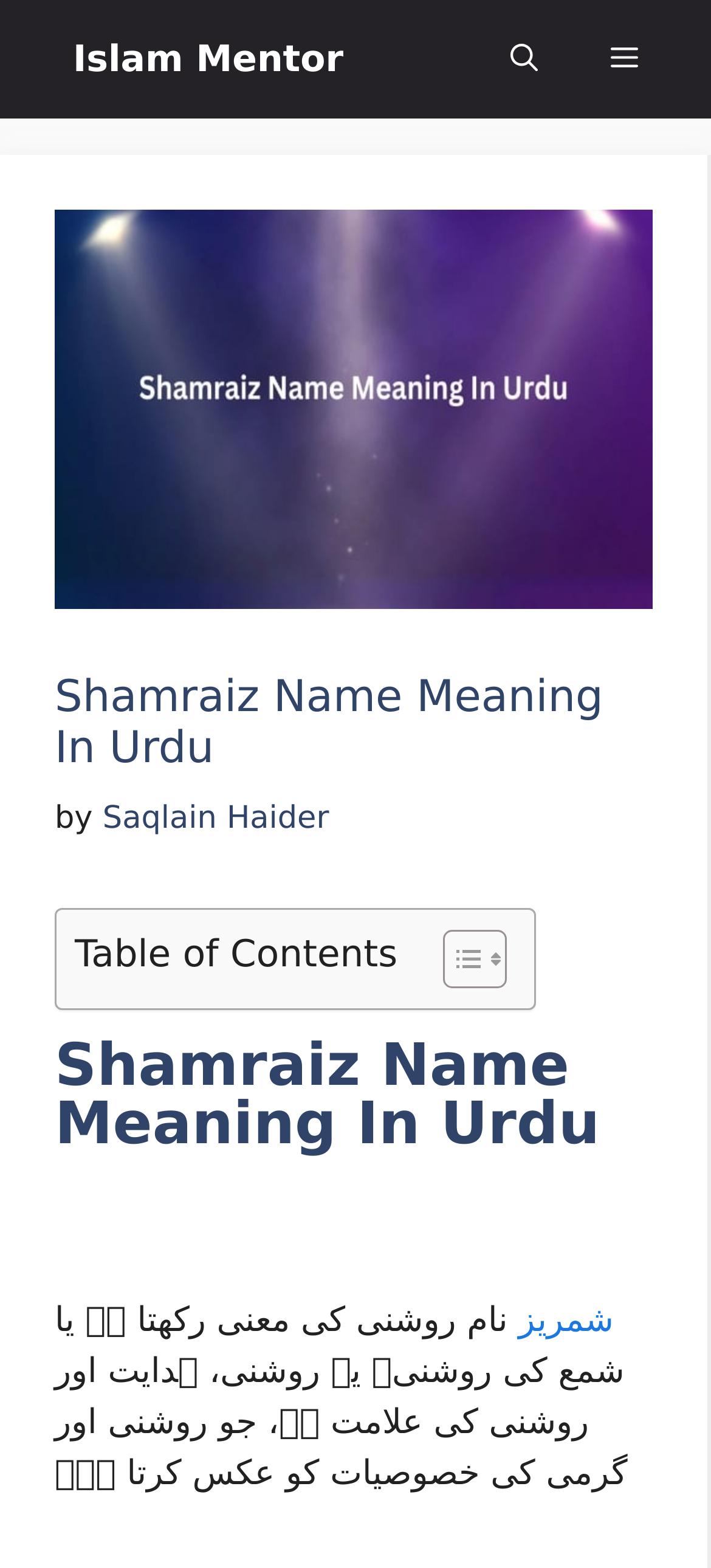Identify the bounding box coordinates for the UI element that matches this description: "شمریز".

[0.729, 0.83, 0.863, 0.854]